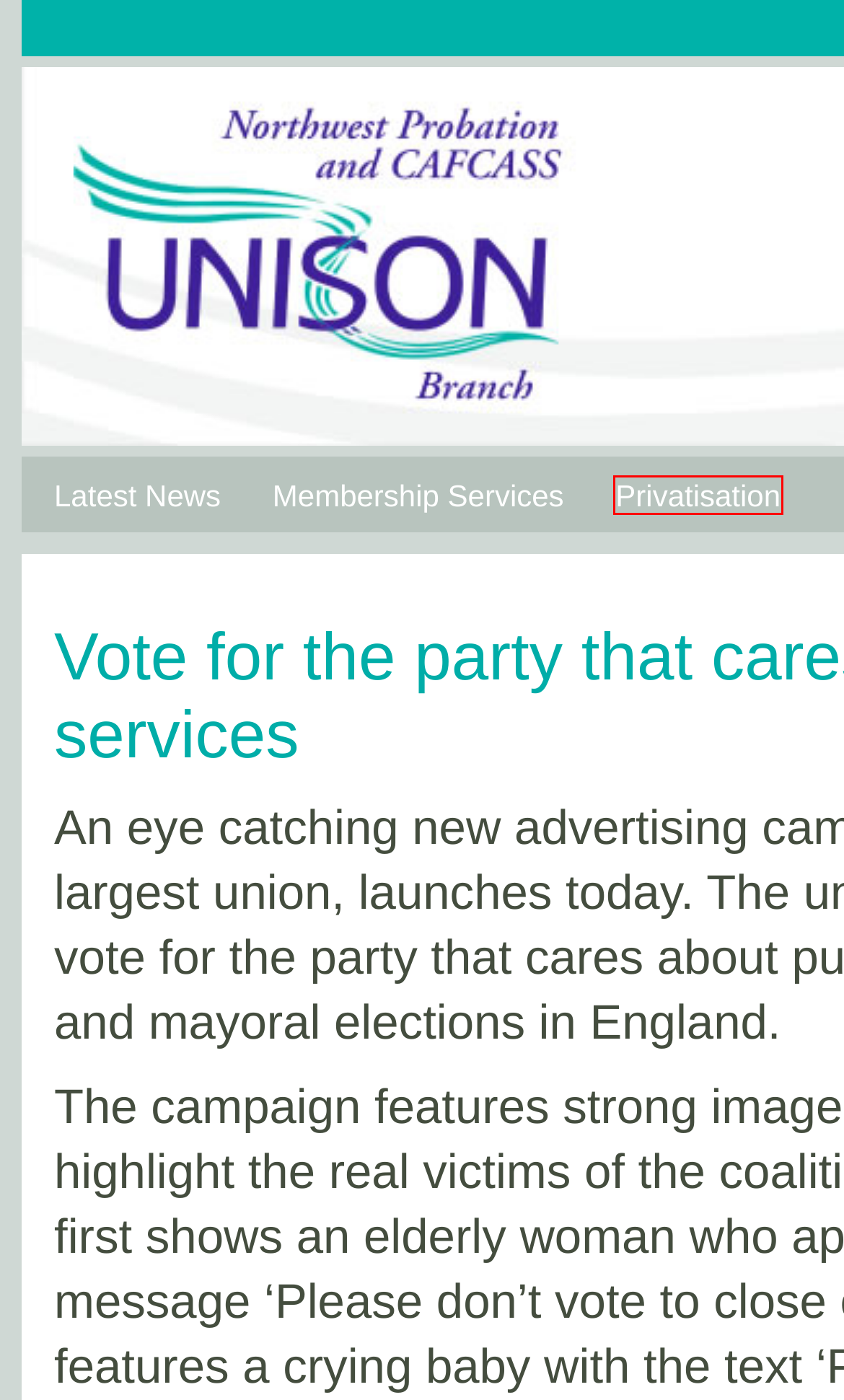Review the screenshot of a webpage that includes a red bounding box. Choose the webpage description that best matches the new webpage displayed after clicking the element within the bounding box. Here are the candidates:
A. Membership Services | Unison NorthWest Probation & CAFCASS
B. Tool Kit | Unison NorthWest Probation & CAFCASS
C. Myth Buster | Unison NorthWest Probation & CAFCASS
D. CAFCASS | Unison NorthWest Probation & CAFCASS
E. Privatisation | Unison NorthWest Probation & CAFCASS
F. Join Us | Unison NorthWest Probation & CAFCASS
G. National News | Unison NorthWest Probation & CAFCASS
H. Unison NorthWest Probation & CAFCASS | Just another WordPress site

E